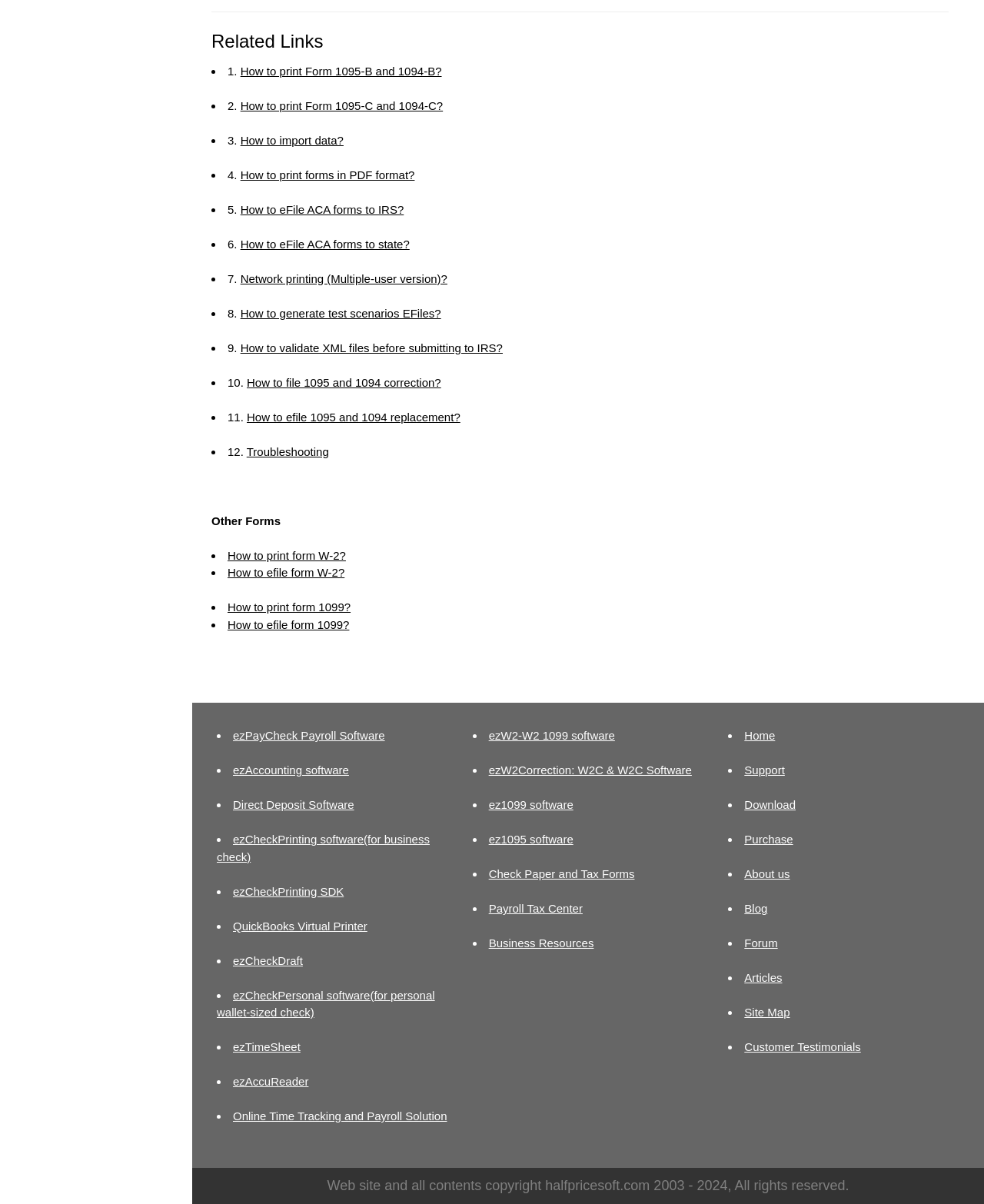Predict the bounding box coordinates of the area that should be clicked to accomplish the following instruction: "Click on 'How to print Form 1095-B and 1094-B?'". The bounding box coordinates should consist of four float numbers between 0 and 1, i.e., [left, top, right, bottom].

[0.244, 0.053, 0.449, 0.064]